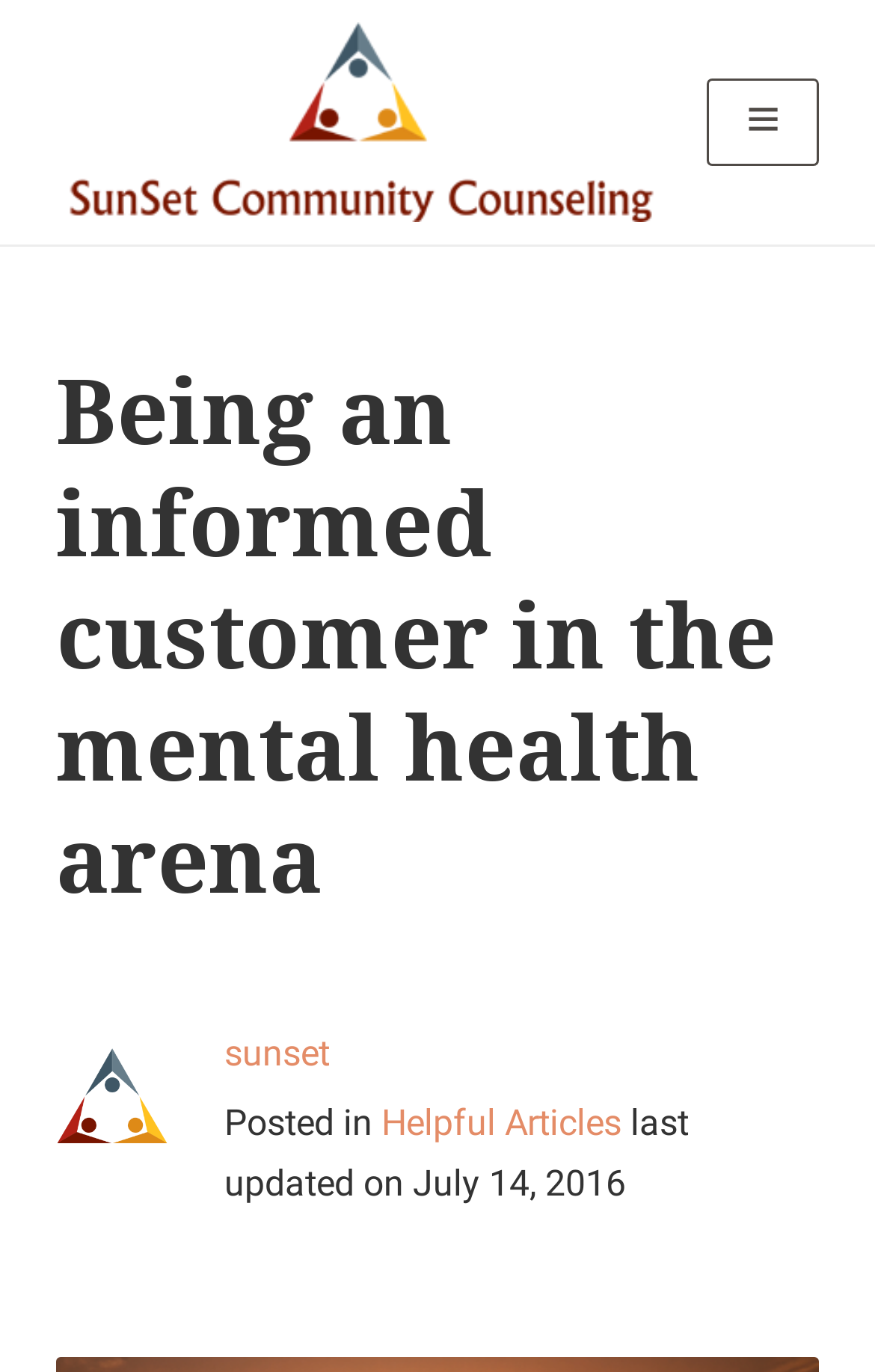Please provide a comprehensive answer to the question below using the information from the image: What is the purpose of the button?

I determined the purpose of the button by looking at the button element with the description 'Toggle navigation', which is located at the top right corner of the page, indicating that it is used to toggle the navigation menu.